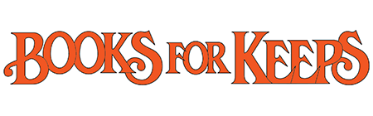What is the purpose of the 'Books For Keeps' logo?
Based on the screenshot, respond with a single word or phrase.

distinctive marker and promoting quality reading materials